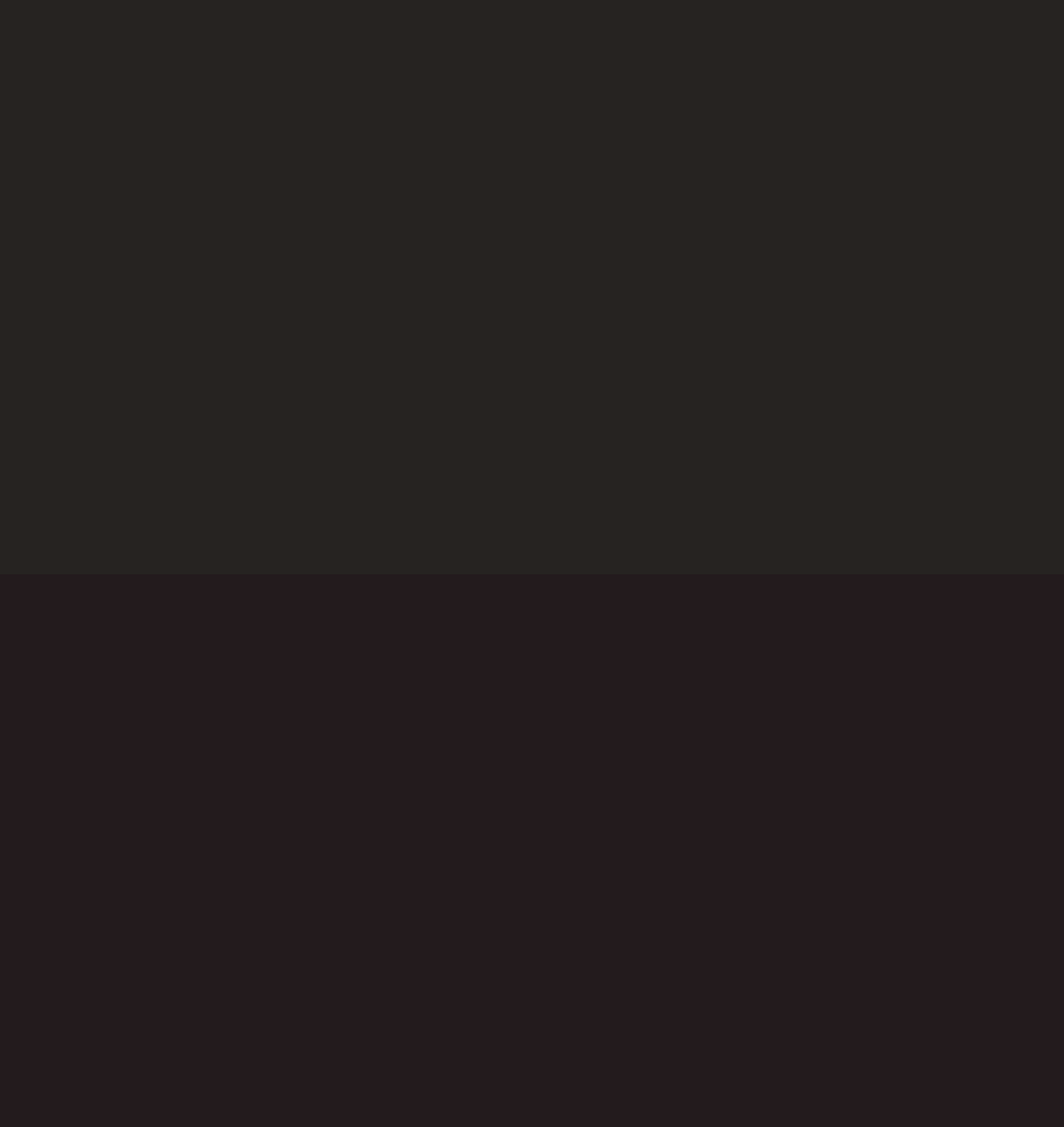Determine the coordinates of the bounding box for the clickable area needed to execute this instruction: "Scroll to top".

[0.927, 0.603, 0.955, 0.629]